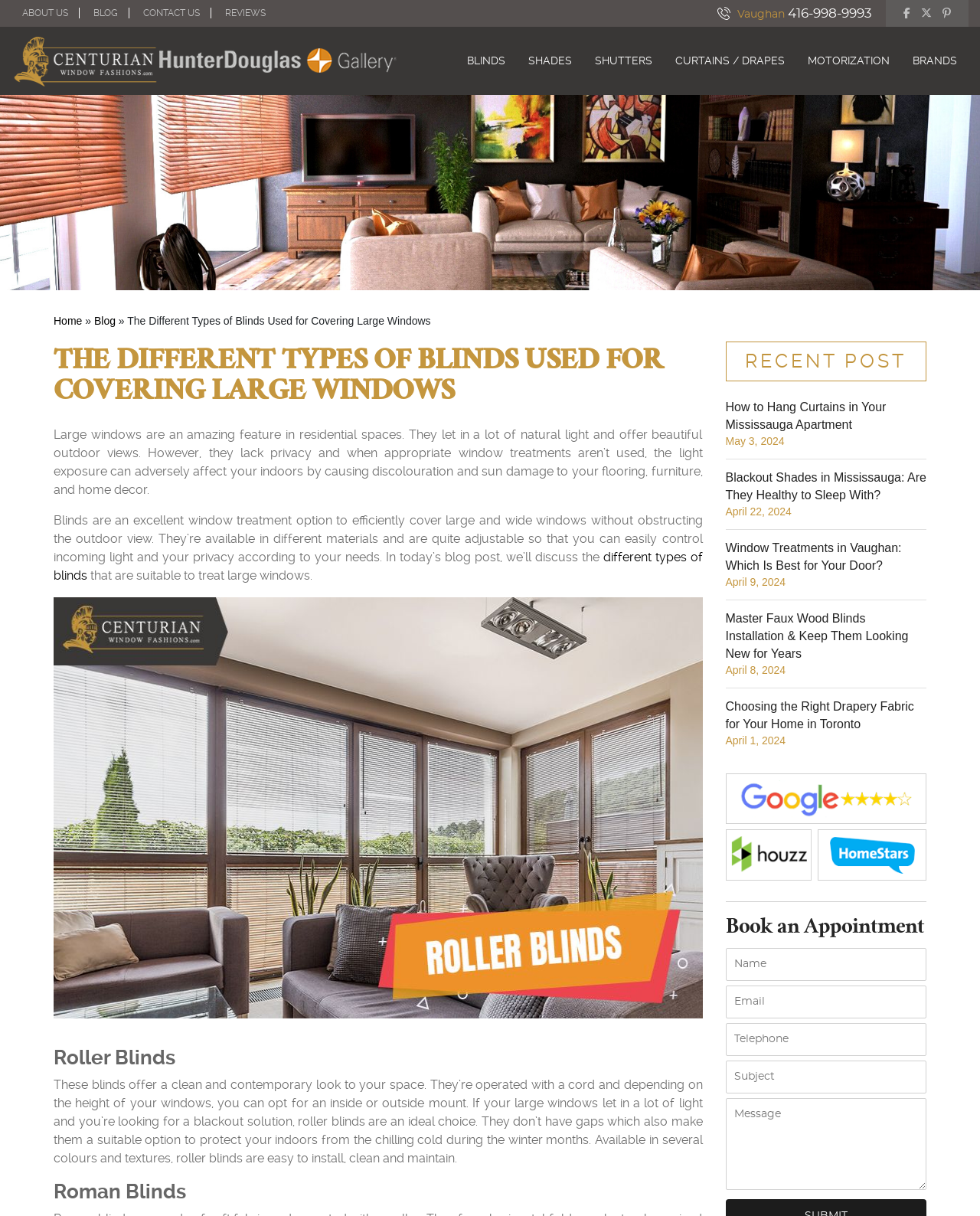Please answer the following query using a single word or phrase: 
How many social media links are present?

3